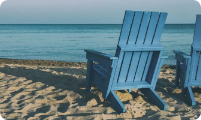Give a detailed account of everything present in the image.

The image features two rustic blue Adirondack chairs positioned on a serene sandy beach, facing the calm waters of the ocean. The gentle waves lap at the shore under a clear sky, creating a tranquil atmosphere perfect for relaxation. The warm golden hues of the sand contrast beautifully with the cool blue of the chairs, inviting viewers to imagine a peaceful day spent by the sea. This picturesque setting evokes a sense of leisure and escape, ideal for enjoying the simple pleasures of nature.